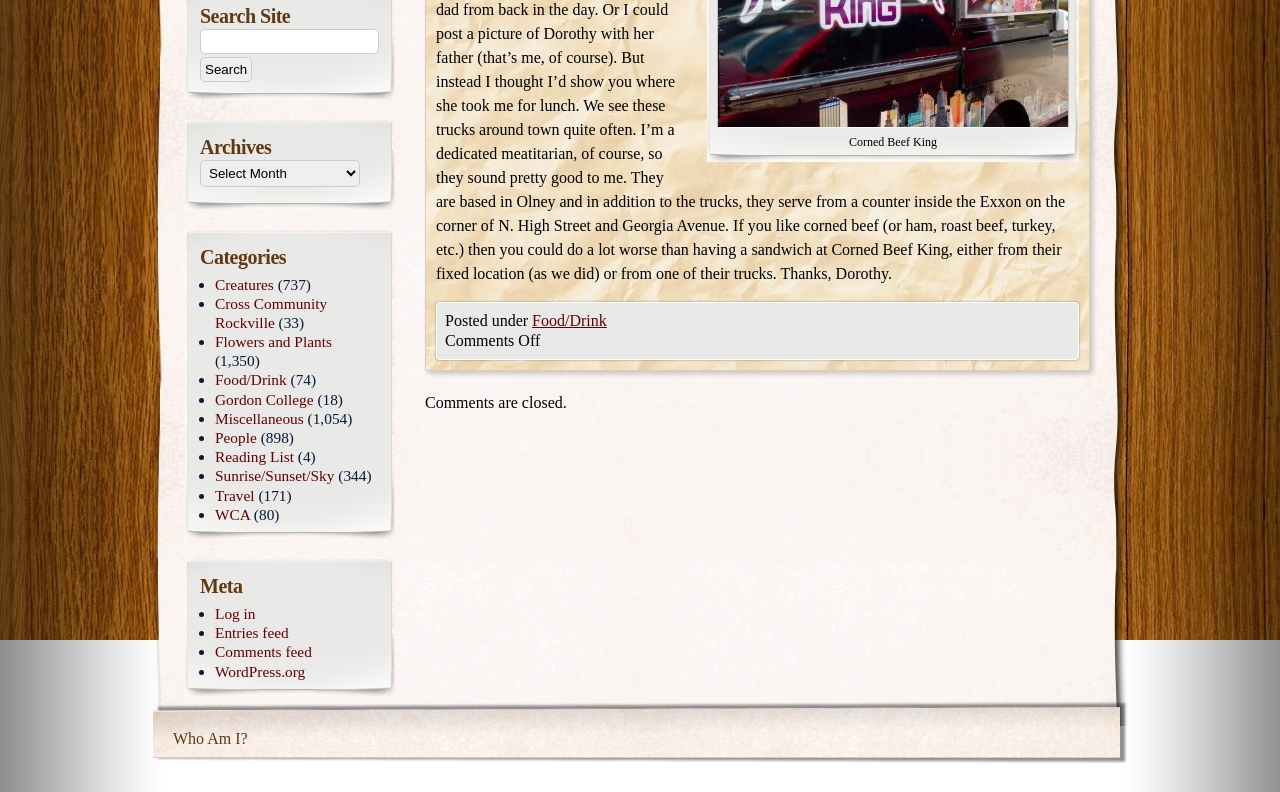Find the bounding box coordinates for the HTML element described as: "Miscellaneous". The coordinates should consist of four float values between 0 and 1, i.e., [left, top, right, bottom].

[0.168, 0.516, 0.237, 0.54]